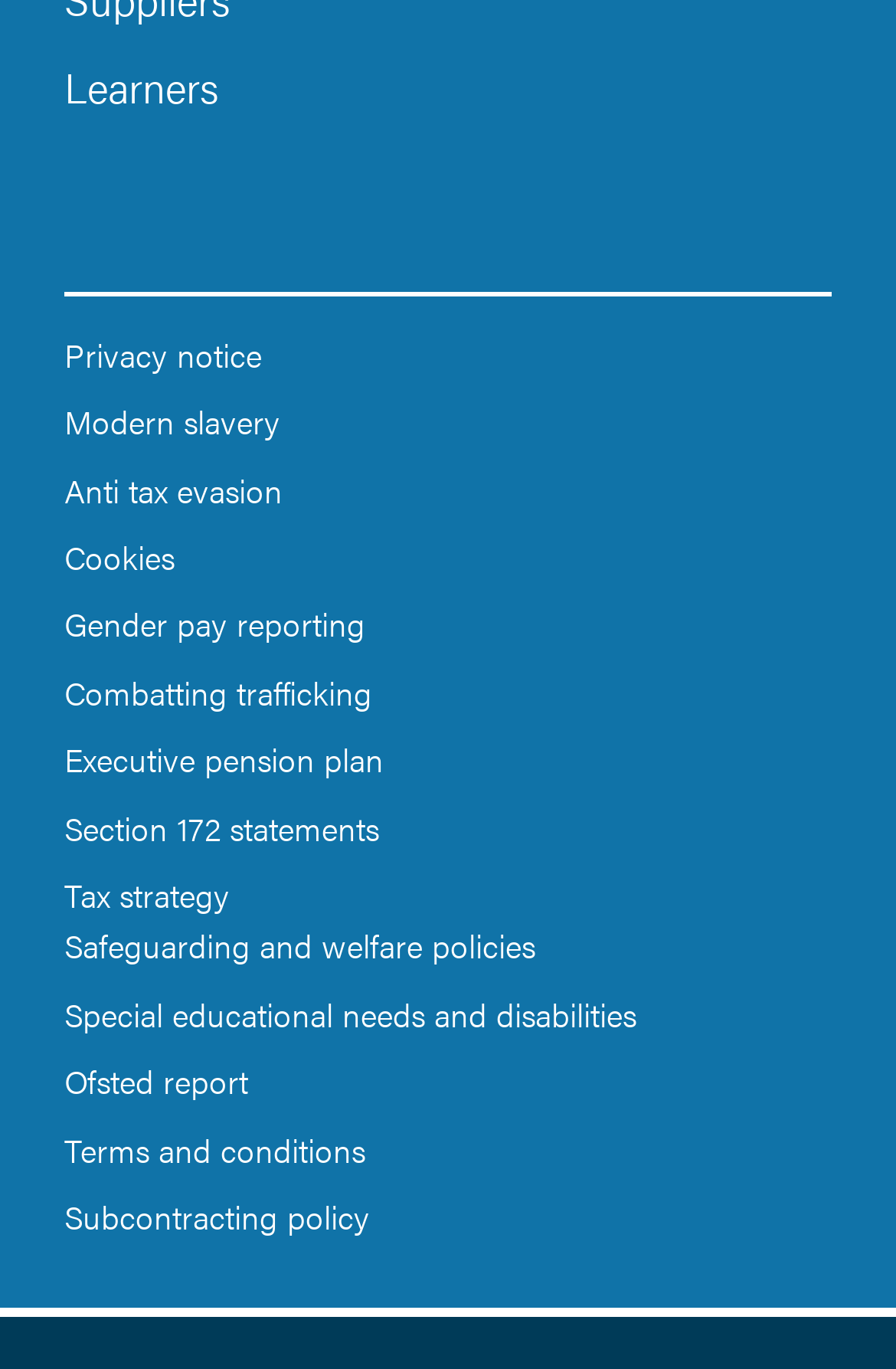Identify the bounding box coordinates for the UI element described as: "Special educational needs and disabilities". The coordinates should be provided as four floats between 0 and 1: [left, top, right, bottom].

[0.072, 0.722, 0.928, 0.759]